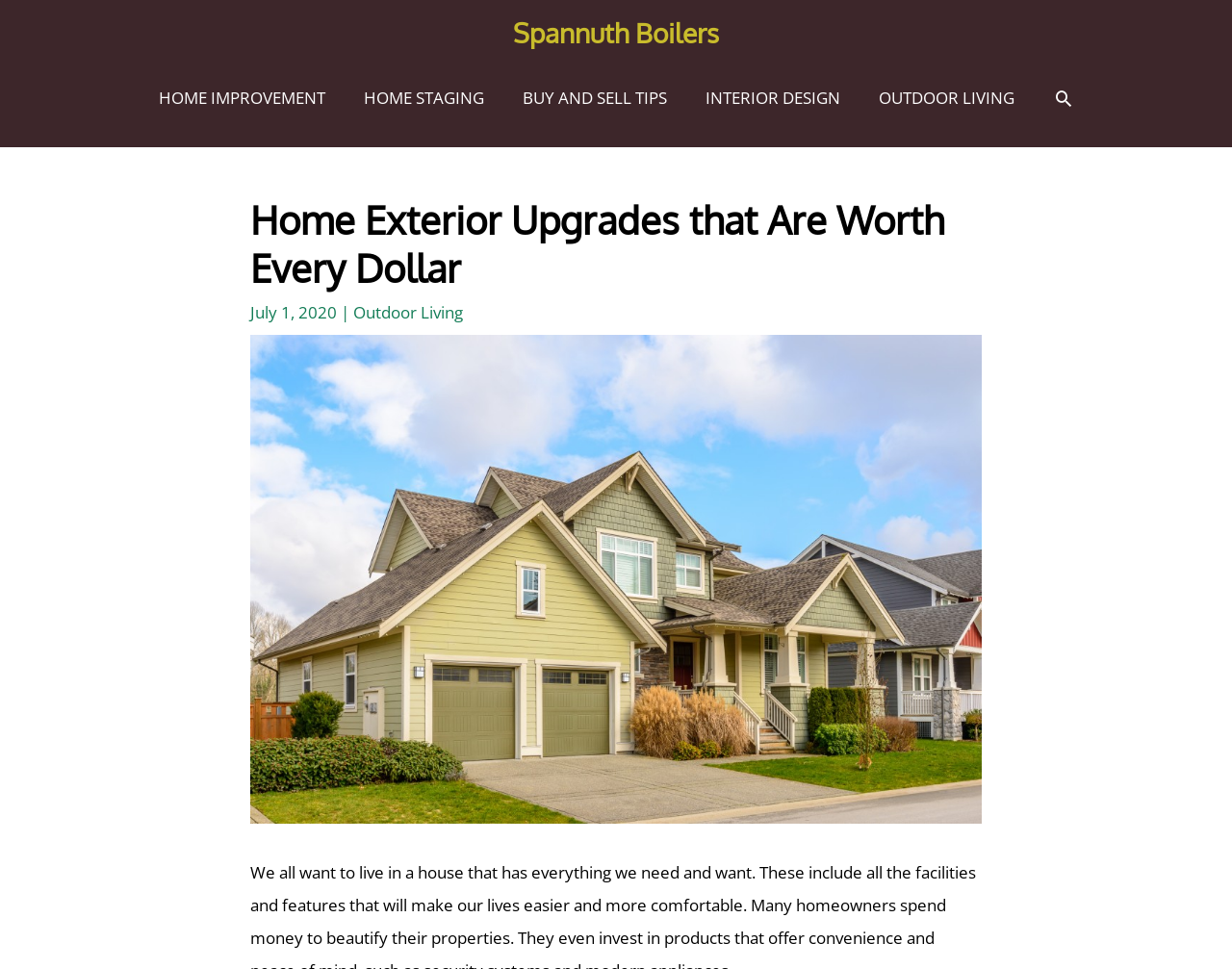Using details from the image, please answer the following question comprehensively:
What is the subcategory of the article?

The subcategory of the article can be determined by looking at the link below the main heading, which says 'Outdoor Living'. This suggests that the article is specifically about outdoor living as it relates to home exterior upgrades.